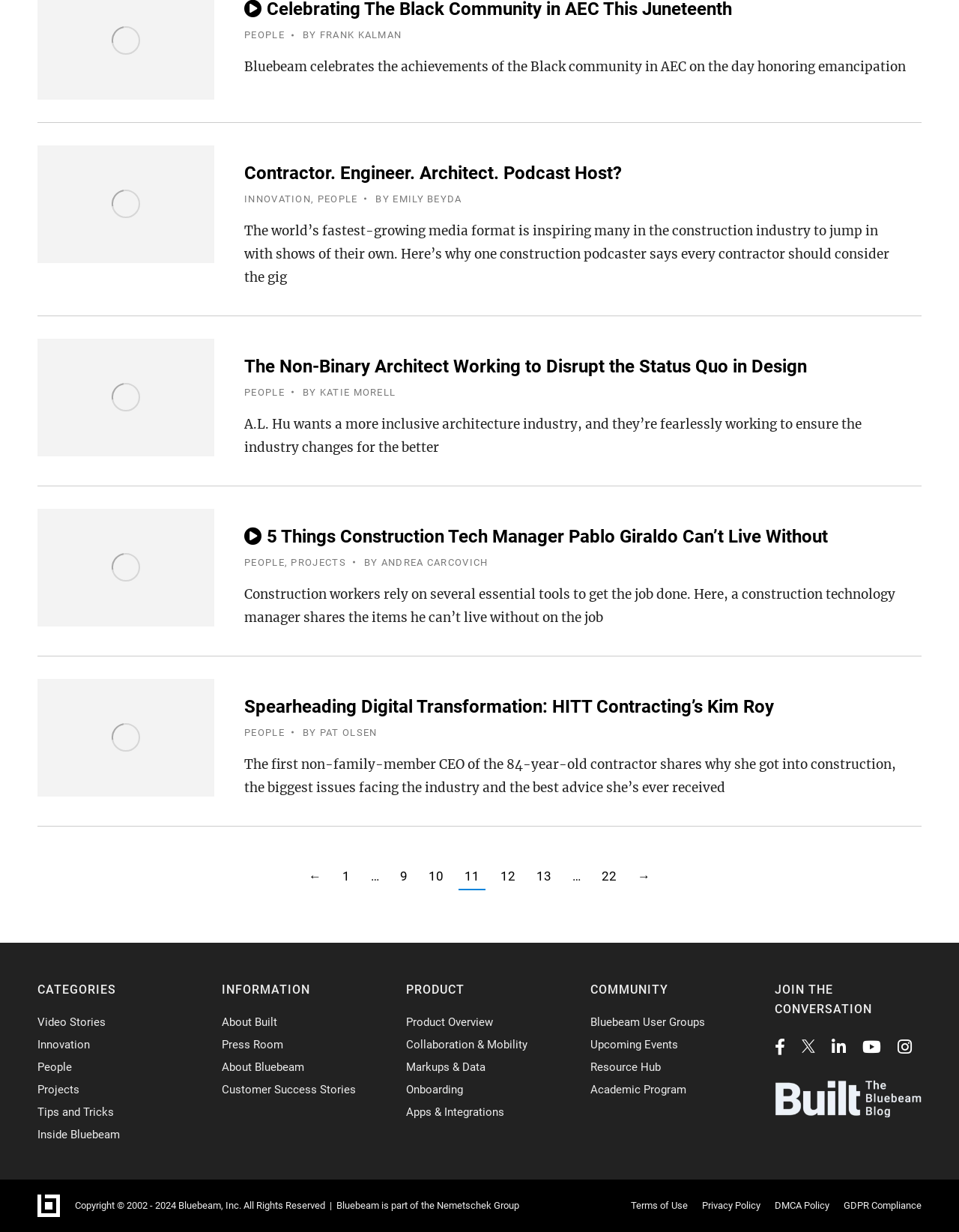Given the following UI element description: "Bluebeam, Inc.", find the bounding box coordinates in the webpage screenshot.

[0.186, 0.974, 0.252, 0.983]